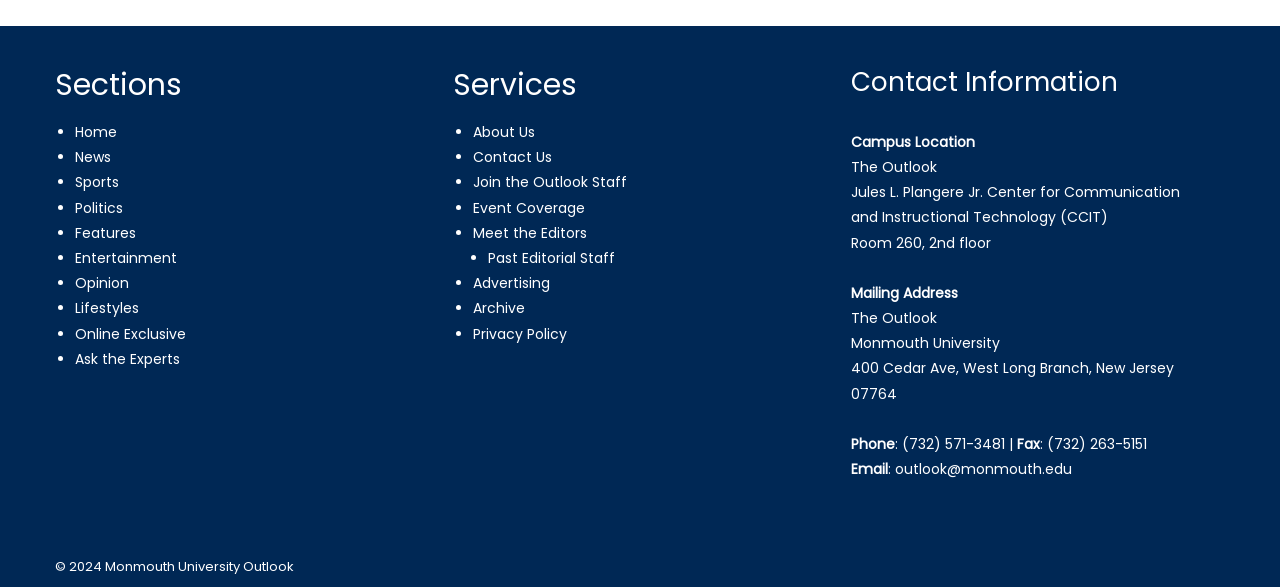Using the elements shown in the image, answer the question comprehensively: What is the copyright year of the website?

The copyright year of the website is mentioned at the bottom of the page as '© 2024 Monmouth University Outlook'.